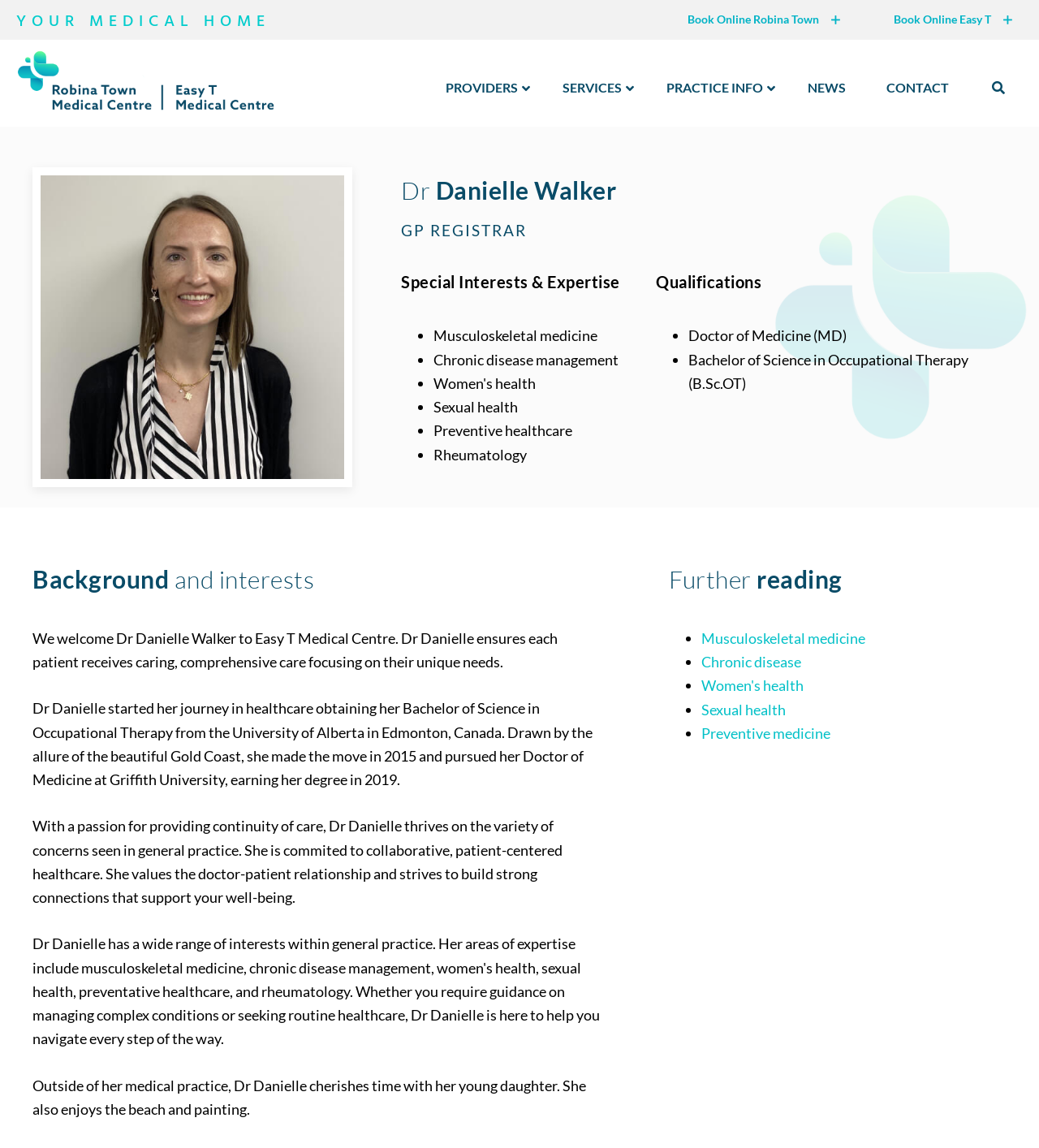Please mark the clickable region by giving the bounding box coordinates needed to complete this instruction: "Learn more about preventive healthcare".

[0.675, 0.631, 0.799, 0.646]